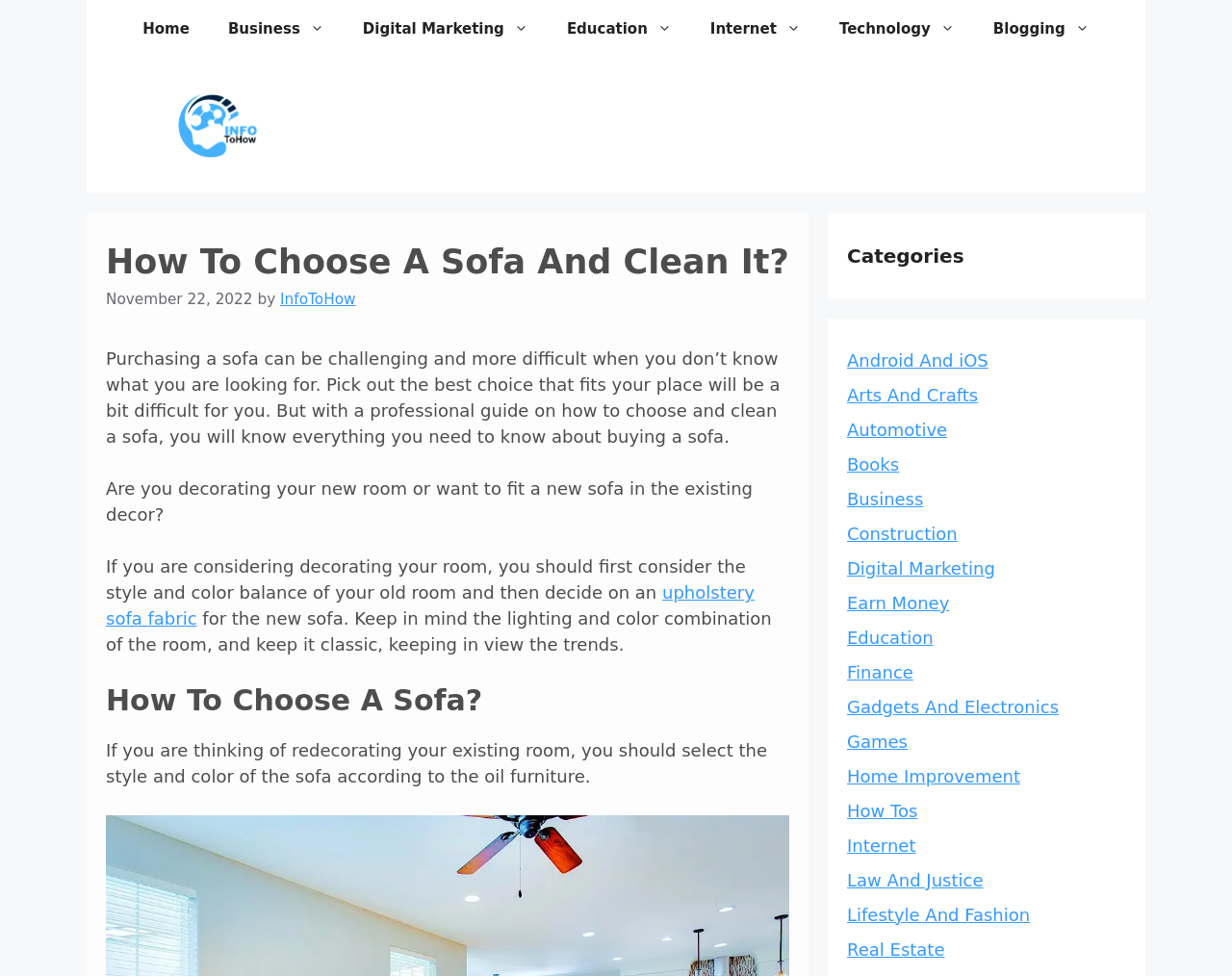Please answer the following question as detailed as possible based on the image: 
What is the purpose of considering the oil furniture when redecorating?

The webpage suggests that when redecorating an existing room, one should select the style and color of the sofa according to the oil furniture, implying that the sofa should match or complement the existing furniture.